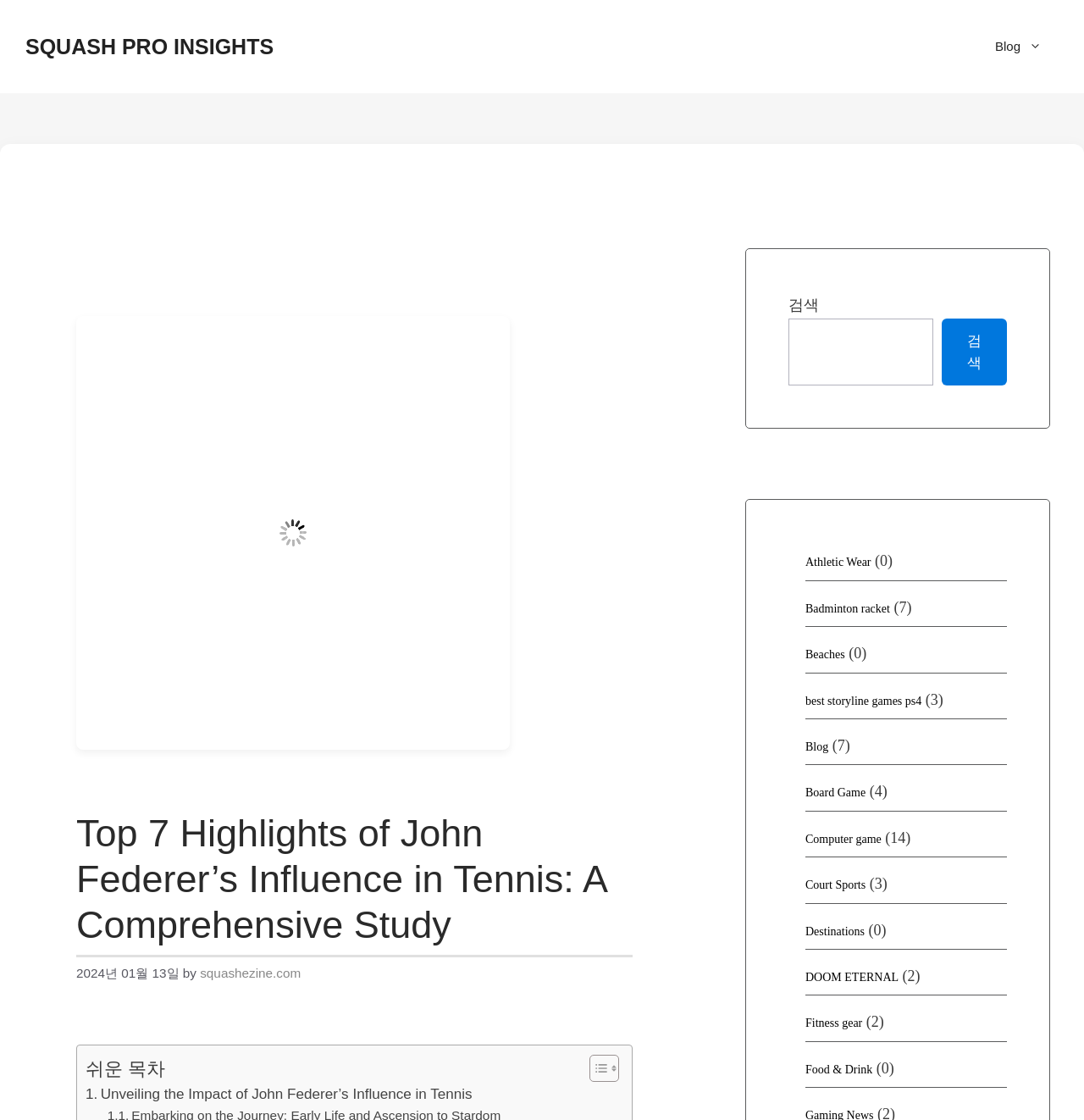Determine the bounding box coordinates of the element that should be clicked to execute the following command: "Toggle the table of content".

[0.532, 0.941, 0.567, 0.966]